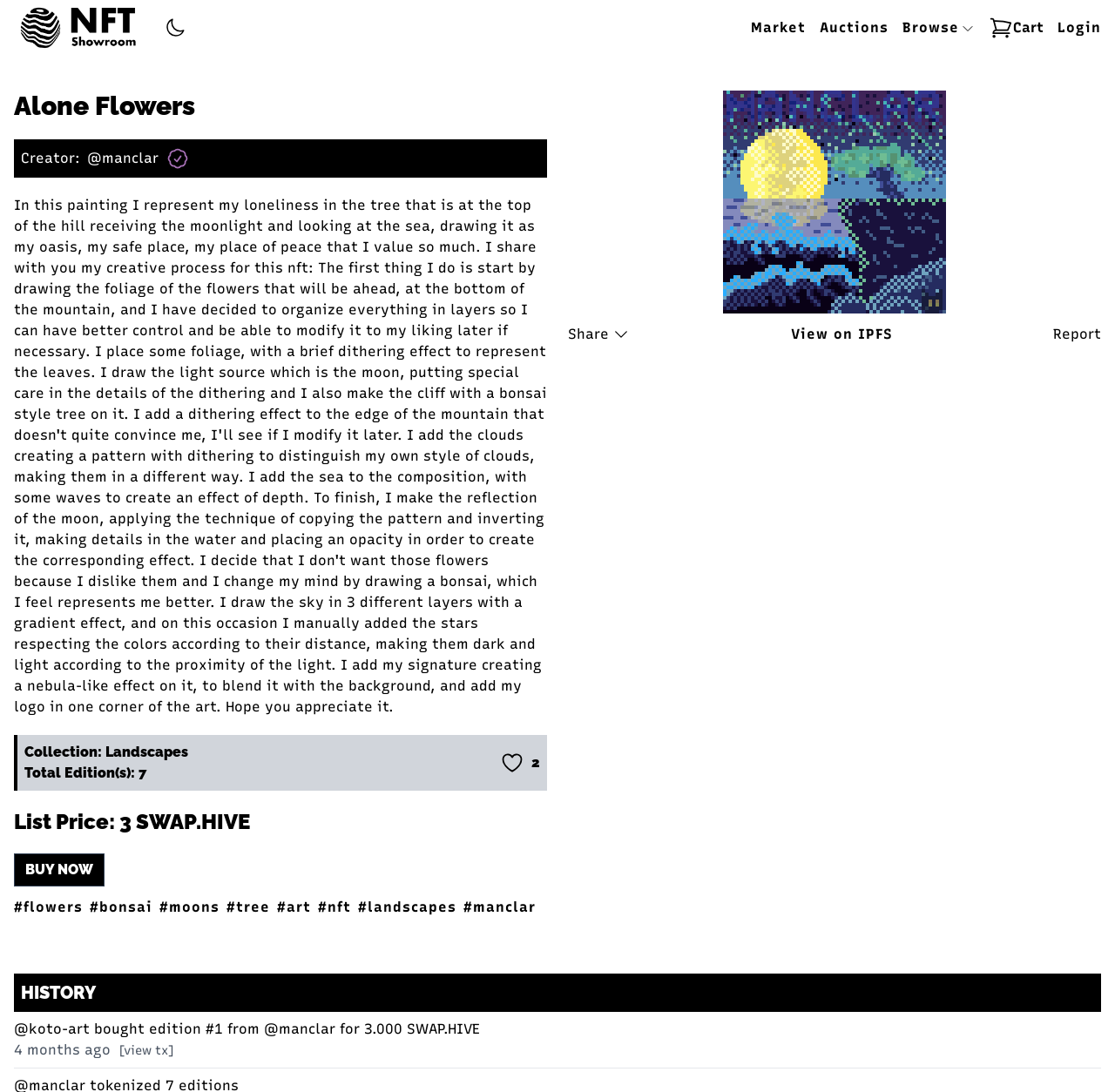Who is the creator of this NFT?
Can you offer a detailed and complete answer to this question?

The creator's username is obtained from the link element '@manclar' with bounding box coordinates [0.078, 0.136, 0.142, 0.155].